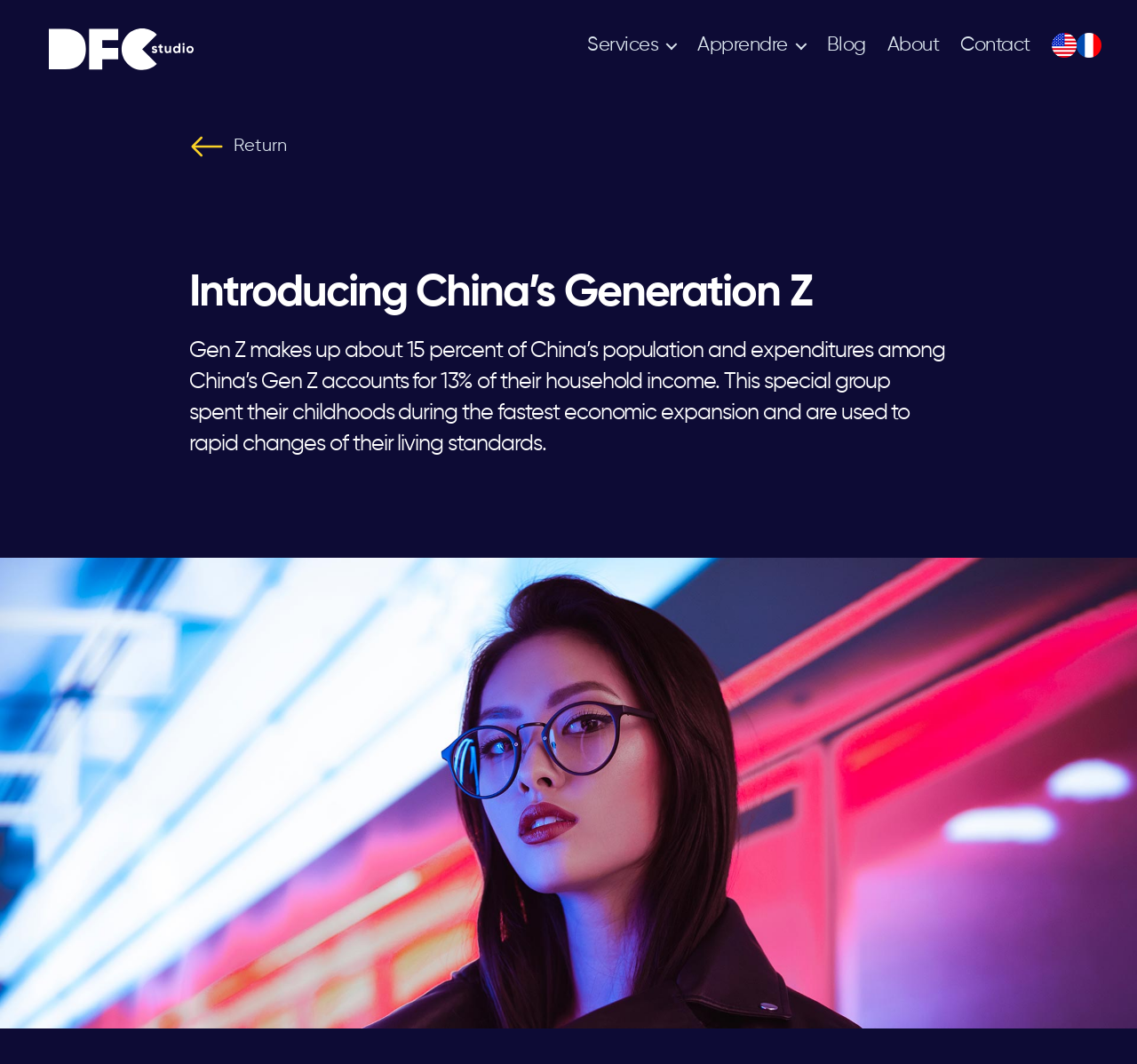Find the bounding box coordinates for the element that must be clicked to complete the instruction: "switch to English". The coordinates should be four float numbers between 0 and 1, indicated as [left, top, right, bottom].

[0.925, 0.031, 0.947, 0.054]